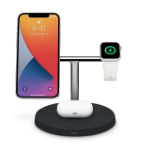What orientations are supported by the charger?
Please respond to the question with a detailed and well-explained answer.

The caption states that the charger facilitates both portrait and landscape orientations, making it ideal for FaceTime or video conferencing, and providing users with flexibility in how they use their devices while charging.